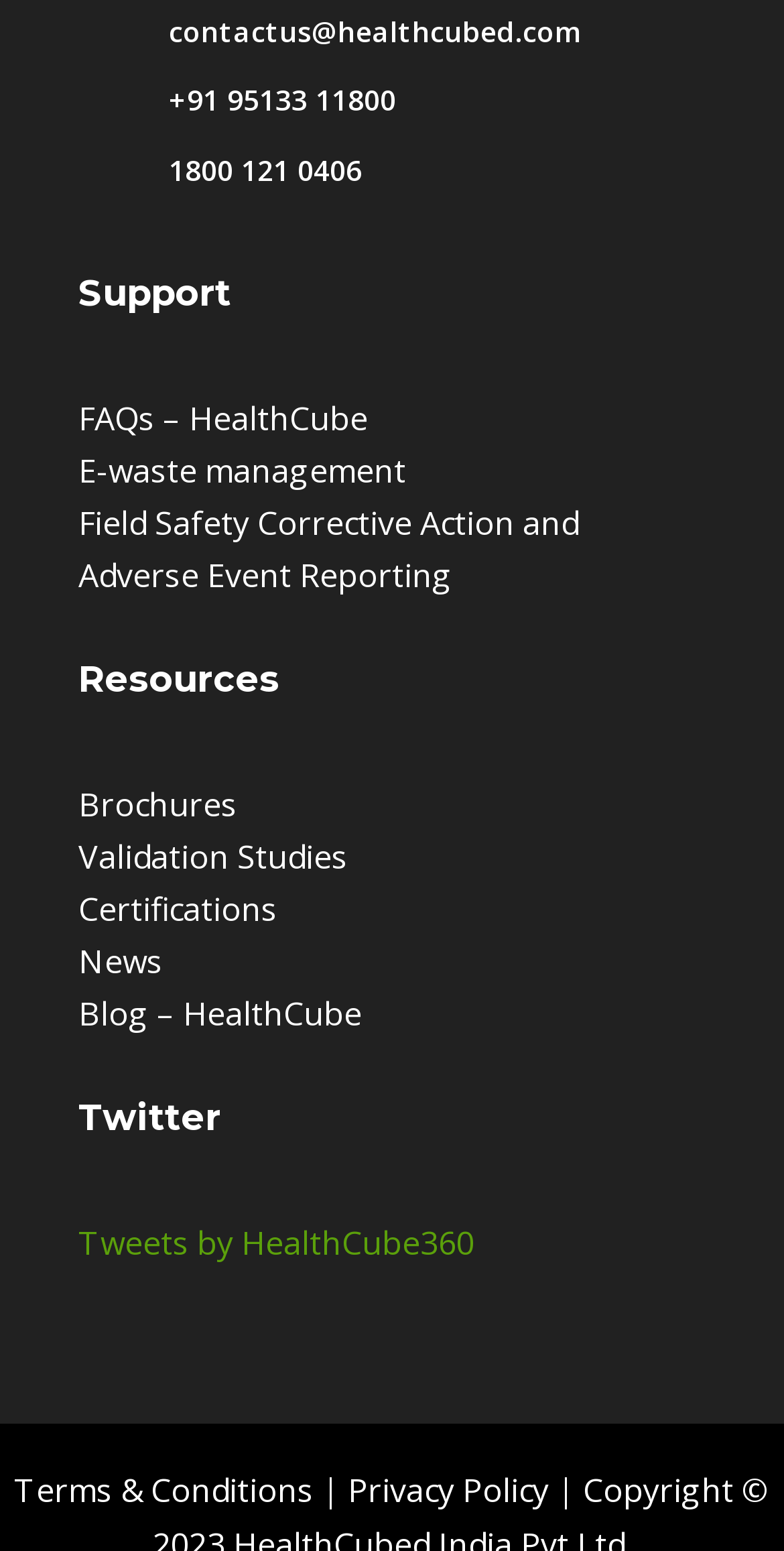How many links are at the bottom of the page?
Provide a detailed answer to the question using information from the image.

The webpage has three links at the bottom: 'Terms & Conditions', 'Privacy Policy', and a separator '|'.